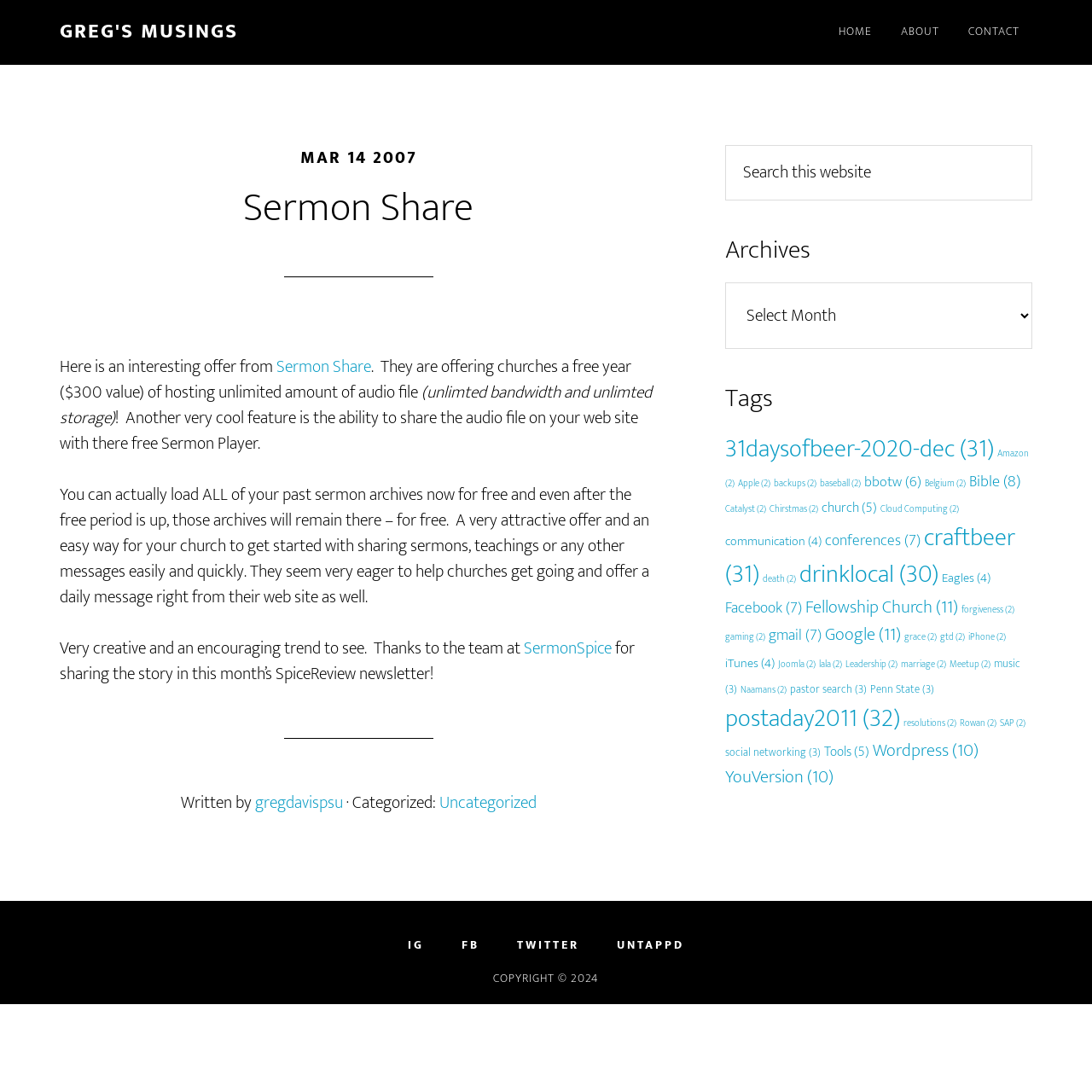What is the name of the author of the article?
Look at the image and respond with a single word or a short phrase.

gregdavispsu